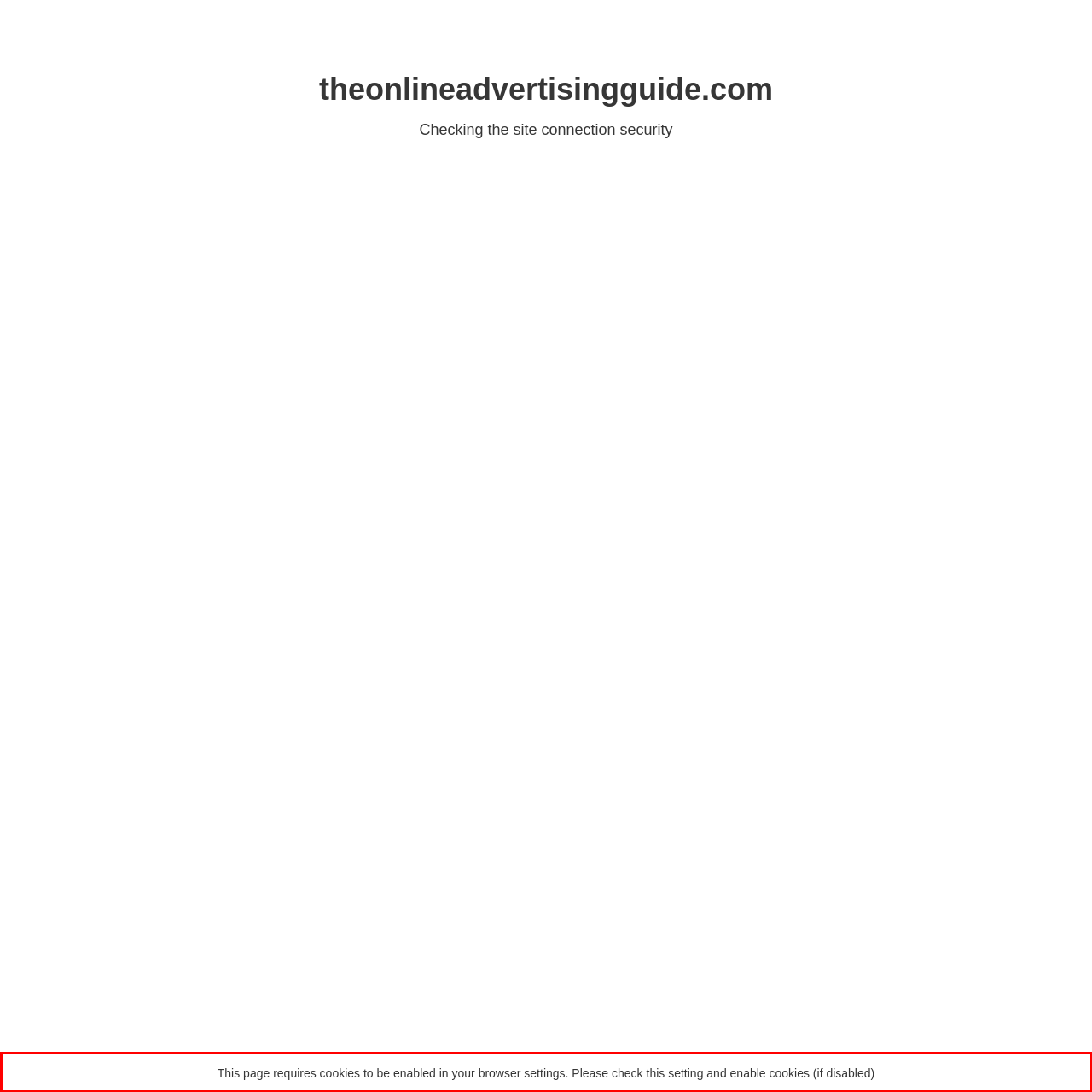Please identify and extract the text content from the UI element encased in a red bounding box on the provided webpage screenshot.

This page requires cookies to be enabled in your browser settings. Please check this setting and enable cookies (if disabled)